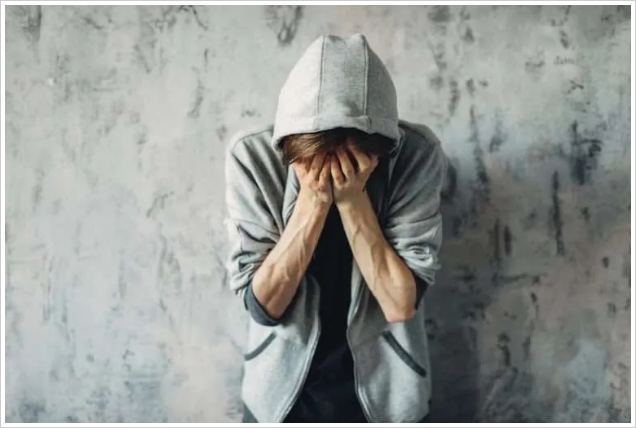Answer the question using only one word or a concise phrase: What is the boy's emotional state?

Distressed